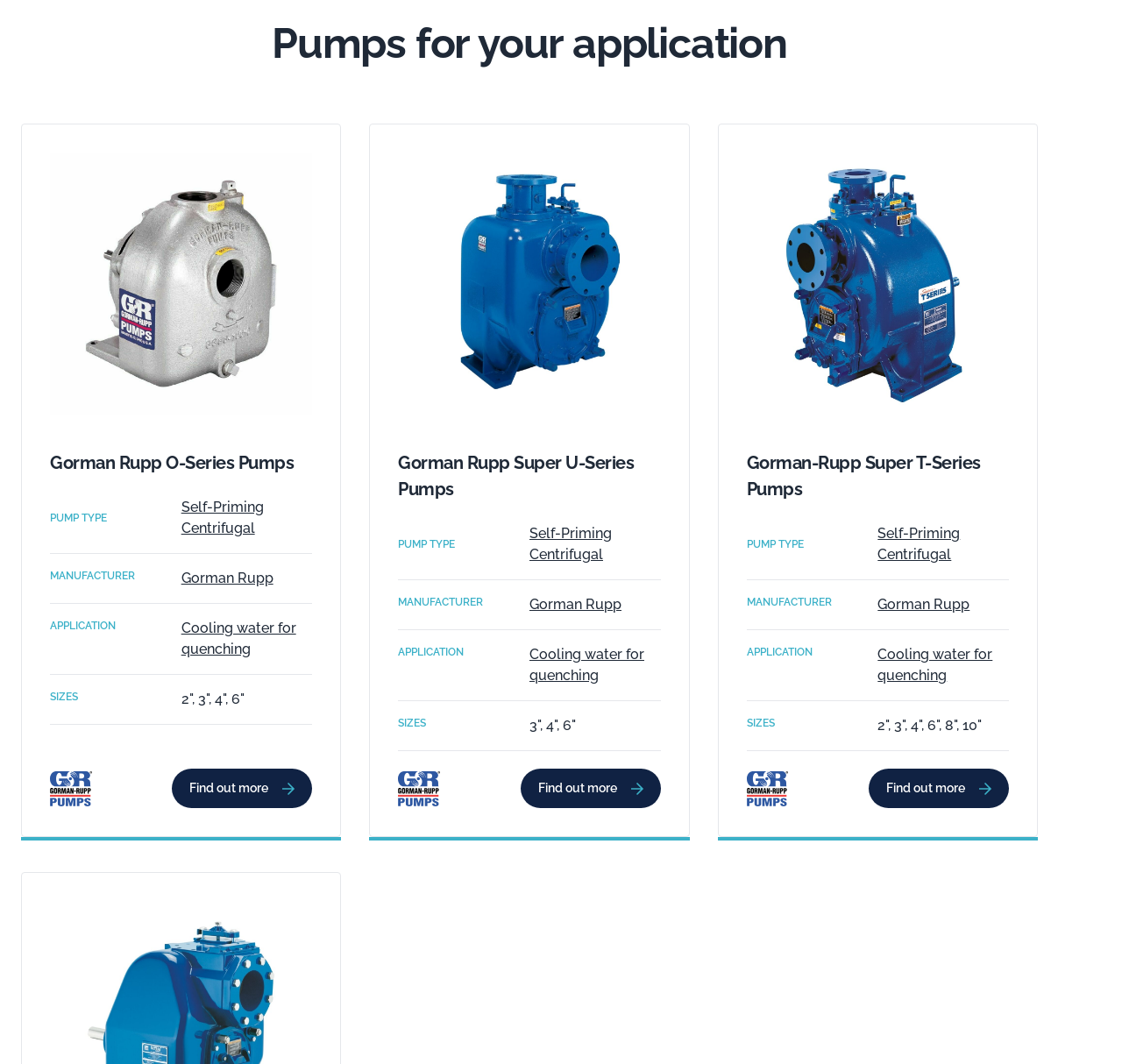Please specify the bounding box coordinates for the clickable region that will help you carry out the instruction: "Check out 'Revain Facebook' social media".

None